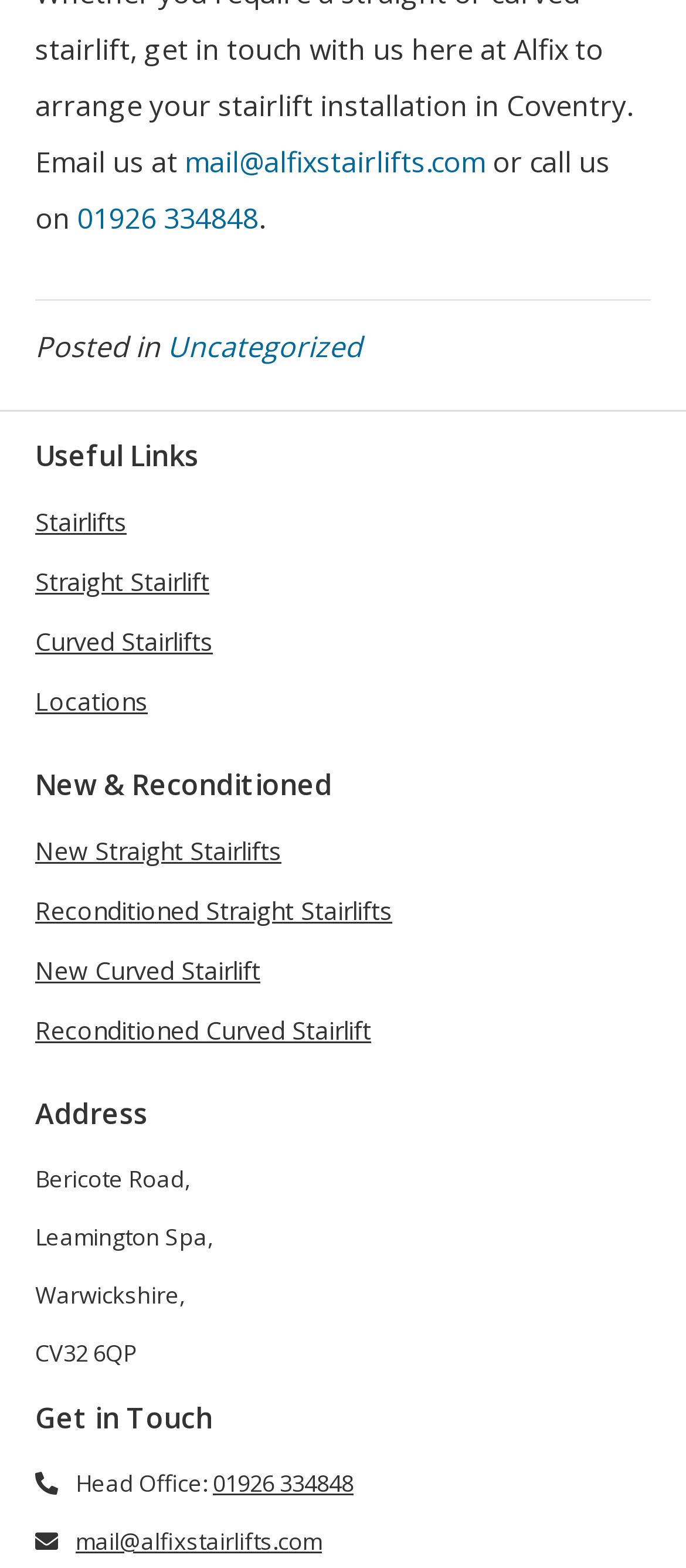What is the phone number to call for stairlift inquiries?
Kindly offer a detailed explanation using the data available in the image.

I found the phone number by looking at the 'Get in Touch' section, where it says 'Head Office:' and provides the phone number '01926 334848' as a link.